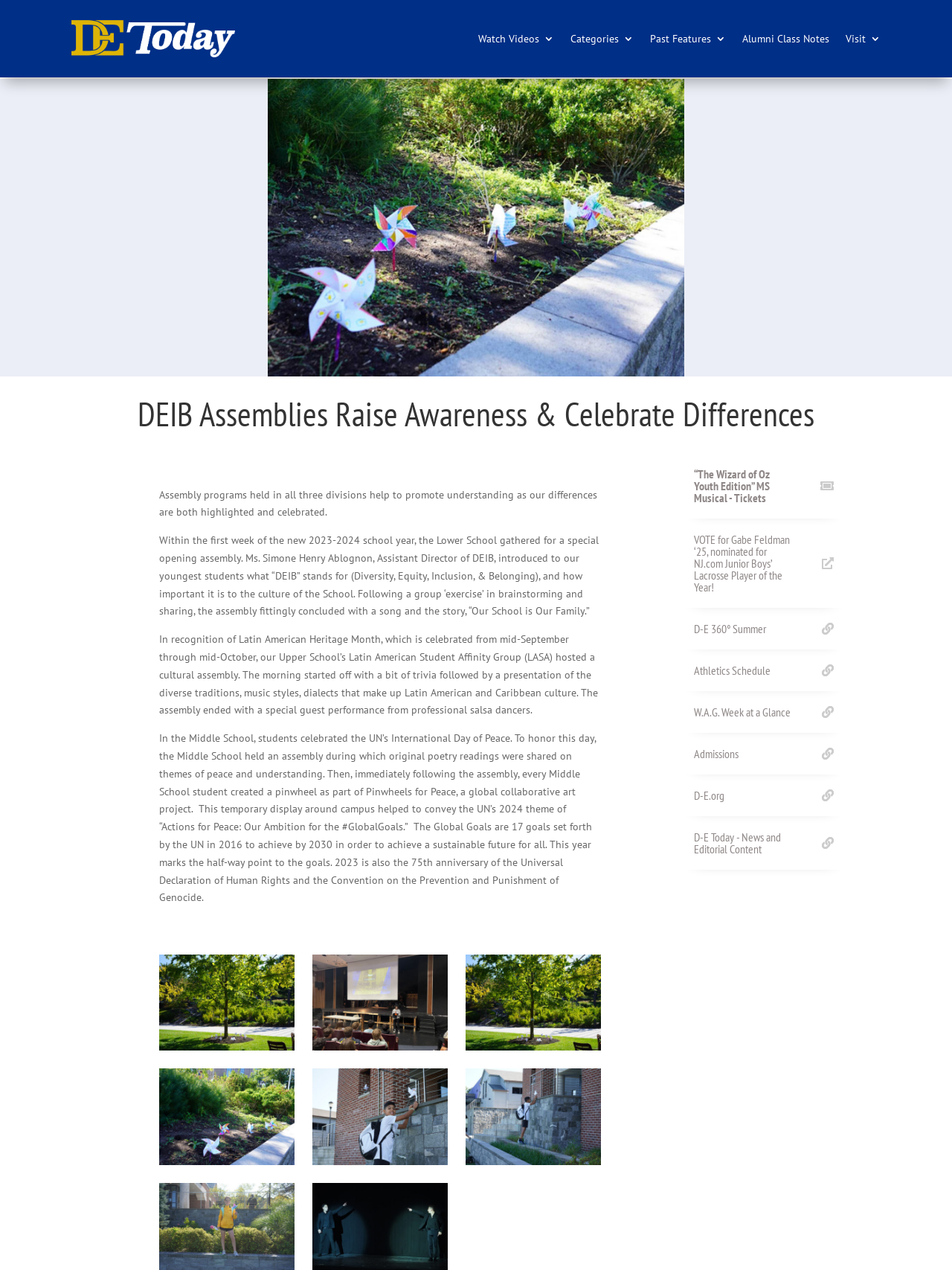Provide a brief response in the form of a single word or phrase:
What is the title of the musical mentioned on the webpage?

The Wizard of Oz Youth Edition